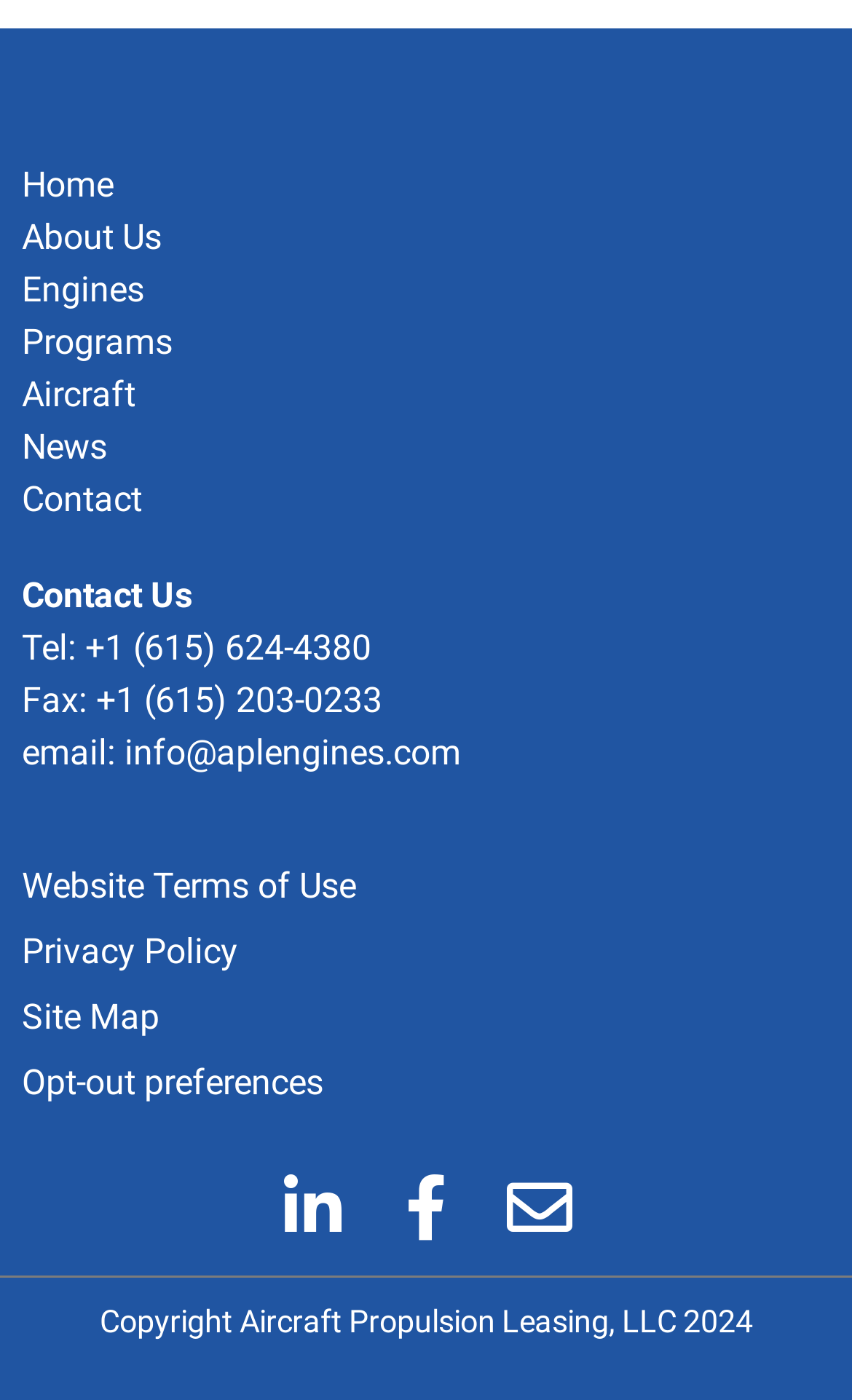What social media platform has an 'in' icon?
Utilize the information in the image to give a detailed answer to the question.

The social media platform with an 'in' icon is 'Linkedin' which is a link element located at the bottom of the webpage with a bounding box of [0.313, 0.83, 0.421, 0.895].